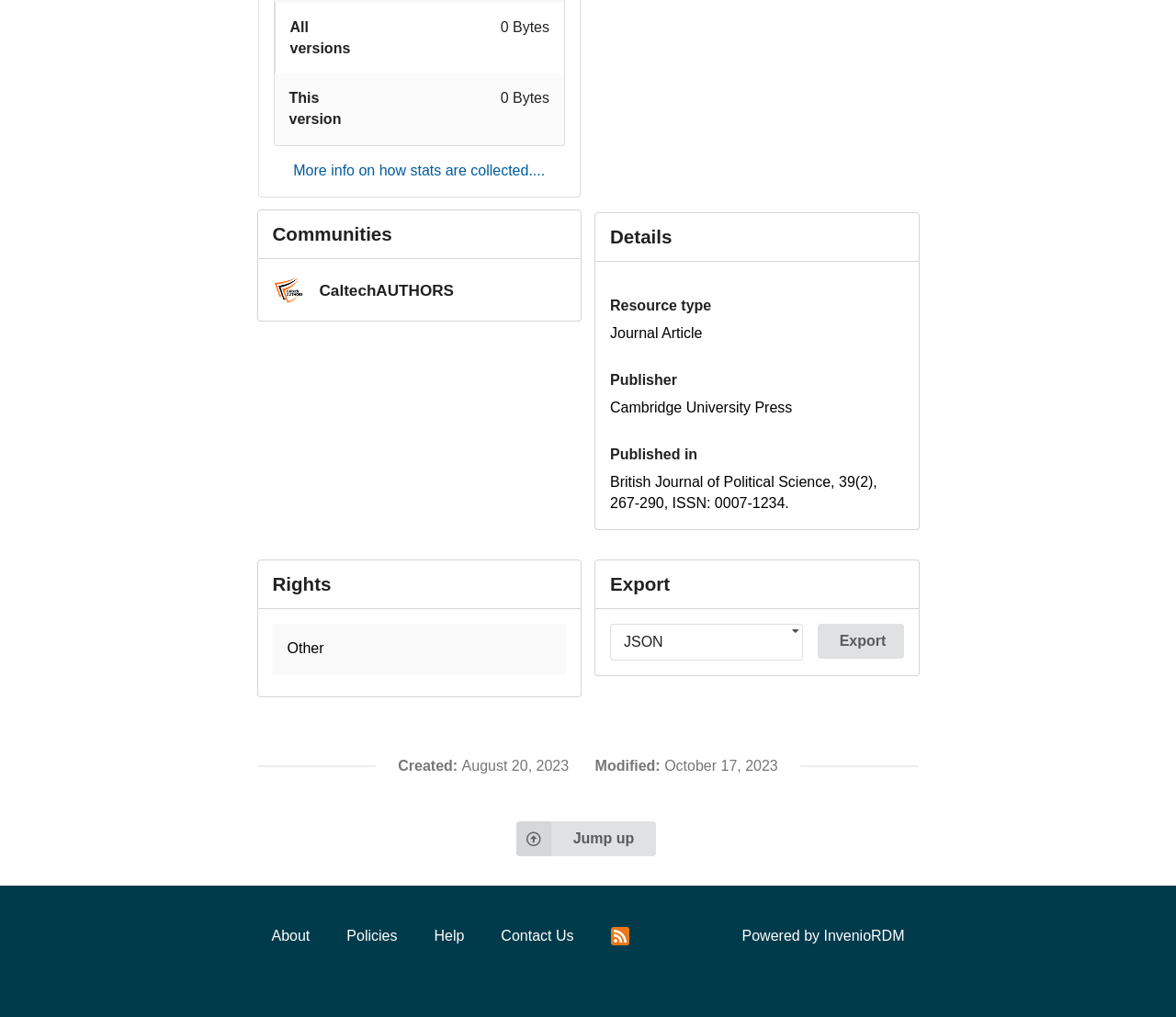Find the bounding box coordinates of the clickable element required to execute the following instruction: "Learn more about InvenioRDM". Provide the coordinates as four float numbers between 0 and 1, i.e., [left, top, right, bottom].

[0.7, 0.912, 0.769, 0.927]